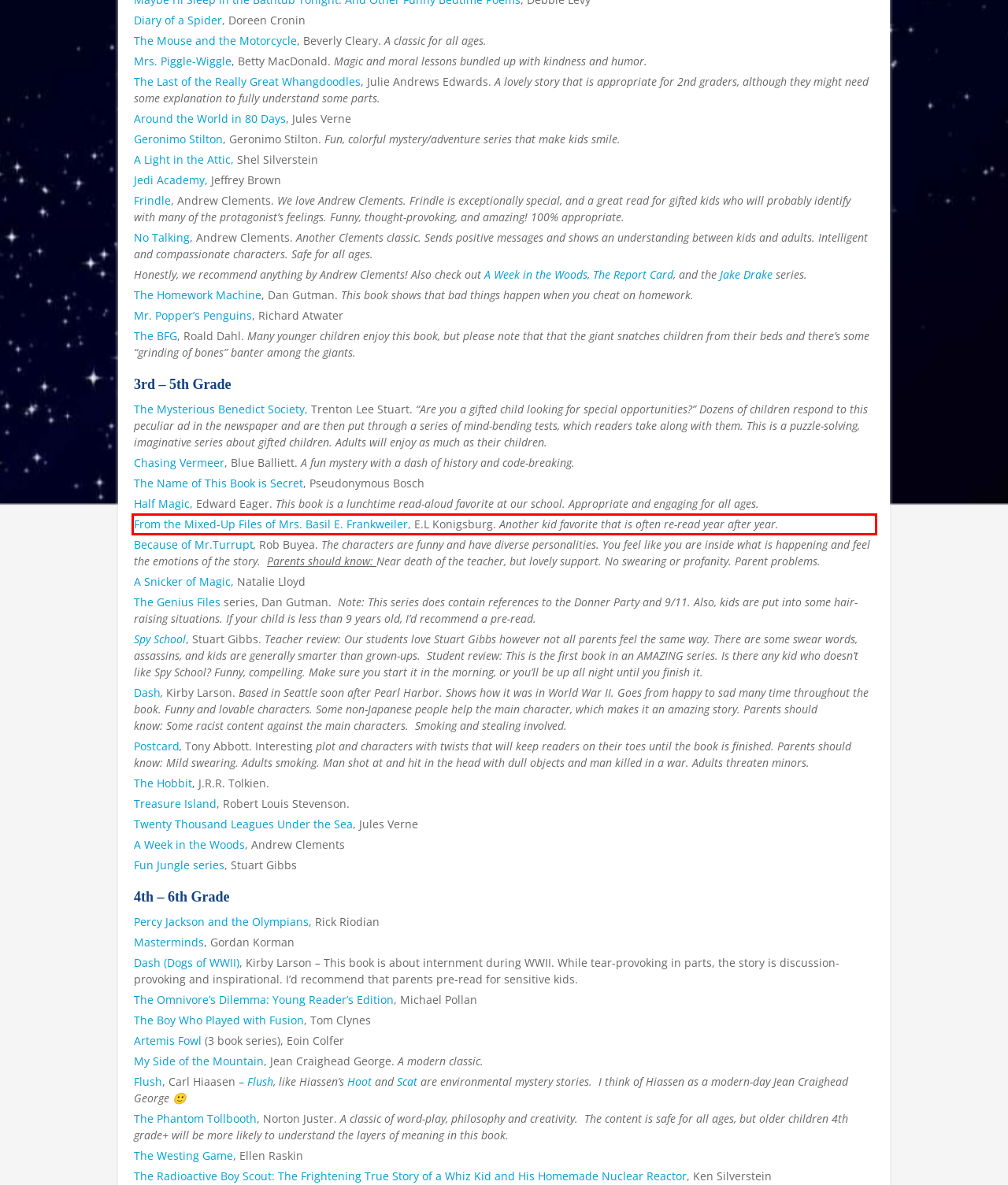Please perform OCR on the UI element surrounded by the red bounding box in the given webpage screenshot and extract its text content.

From the Mixed-Up Files of Mrs. Basil E. Frankweiler, E.L Konigsburg. Another kid favorite that is often re-read year after year.